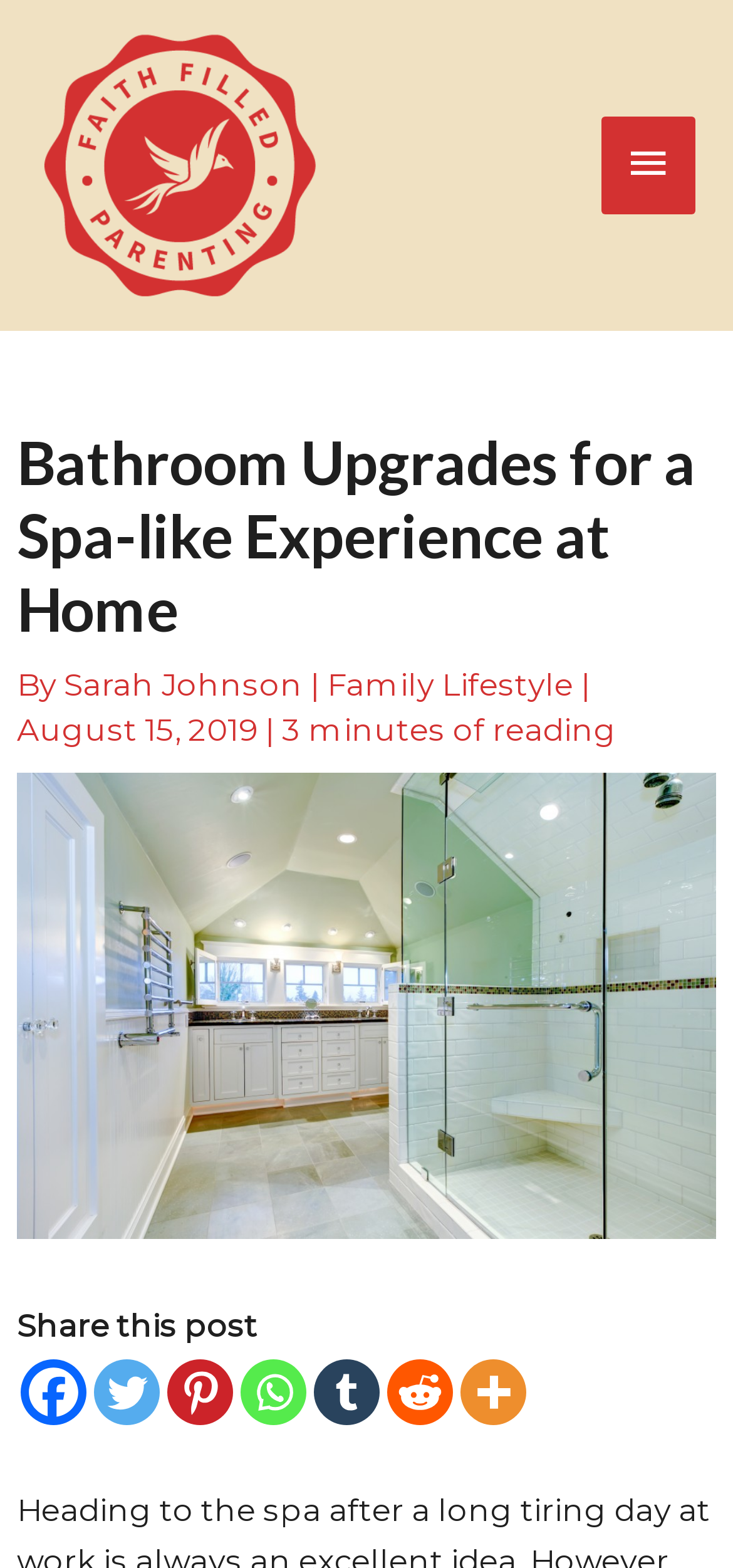Determine the bounding box coordinates of the element that should be clicked to execute the following command: "Visit the Faith Filled Parenting homepage".

[0.051, 0.091, 0.436, 0.115]